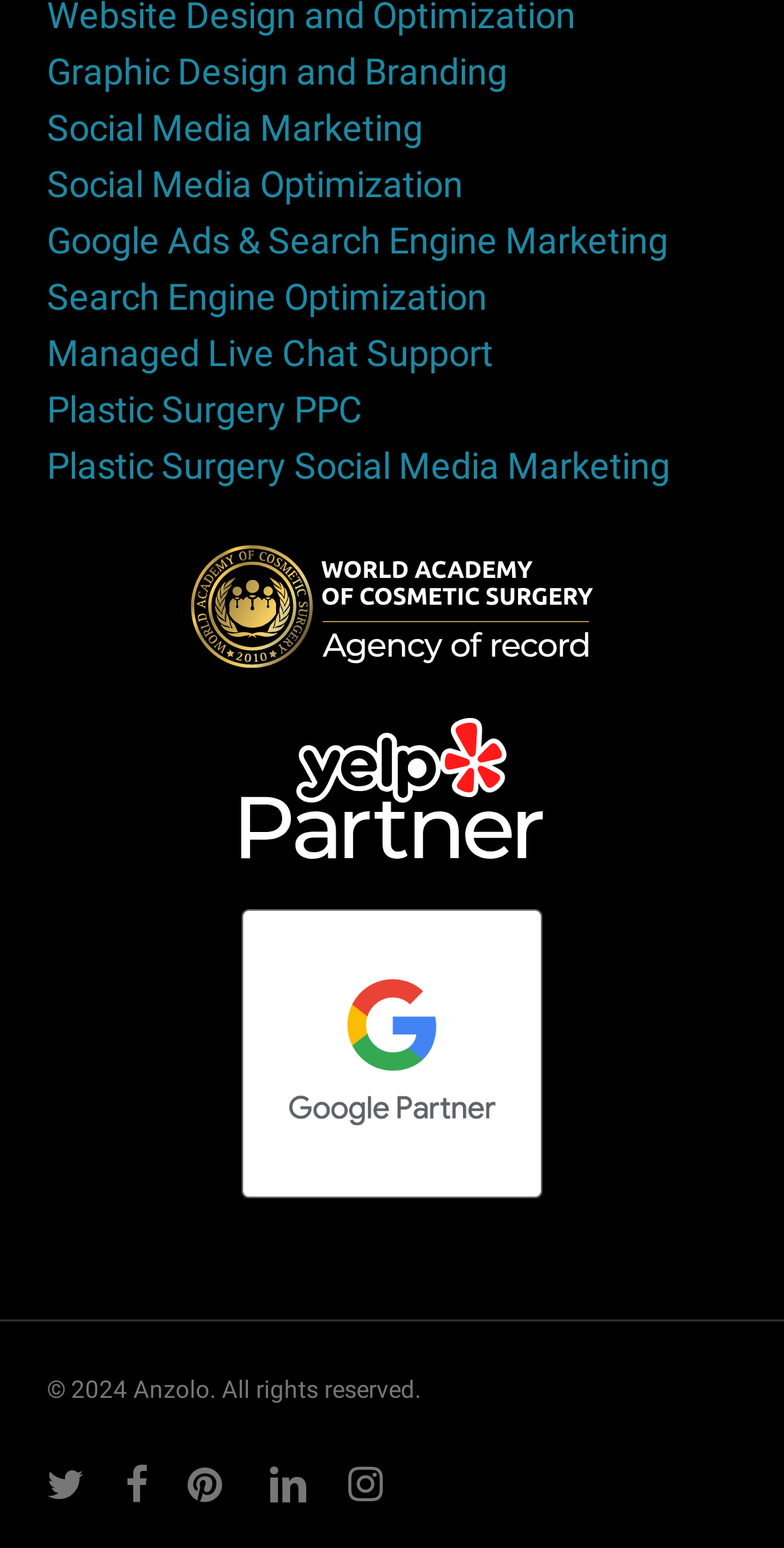Refer to the image and offer a detailed explanation in response to the question: What is the copyright year mentioned on the webpage?

I looked at the bottom of the webpage and found the copyright information, which mentions the year 2024.